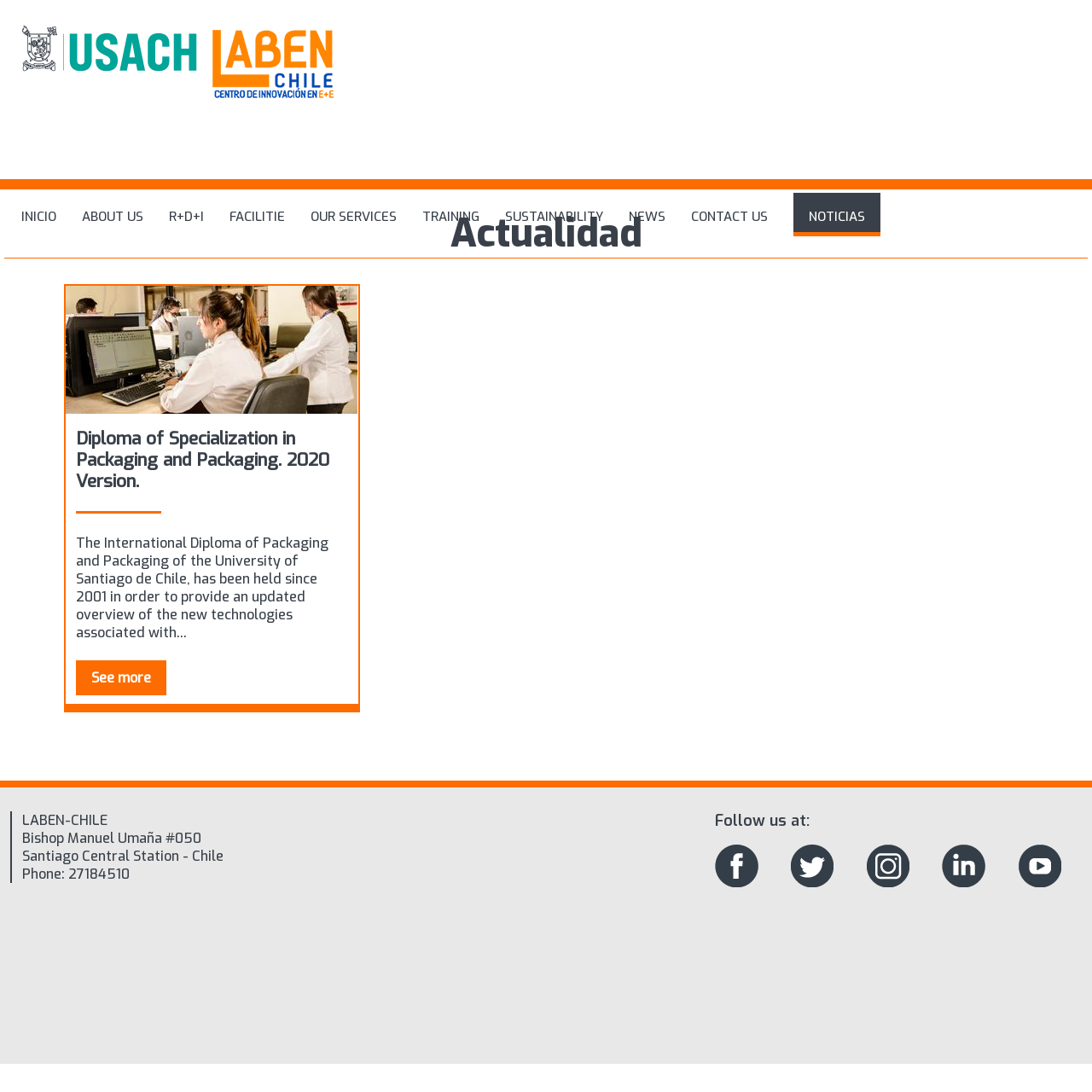Locate the UI element described as follows: "parent_node: IMAGOTIPO-USACH-2023.png title="Home"". Return the bounding box coordinates as four float numbers between 0 and 1 in the order [left, top, right, bottom].

[0.194, 0.027, 0.372, 0.094]